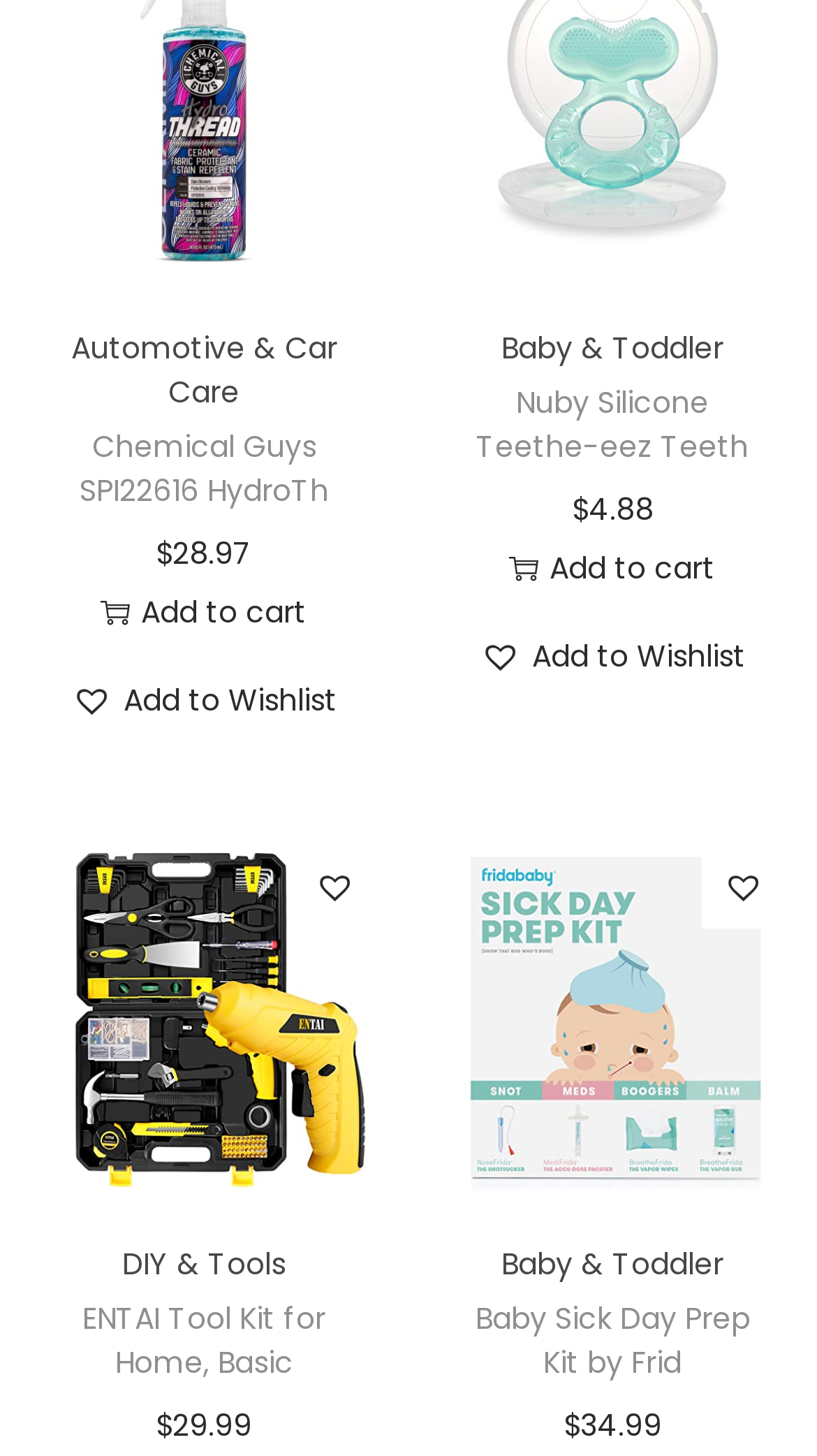Pinpoint the bounding box coordinates of the element you need to click to execute the following instruction: "Add 'Chemical Guys SPI22616 HydroTh' to cart". The bounding box should be represented by four float numbers between 0 and 1, in the format [left, top, right, bottom].

[0.077, 0.4, 0.423, 0.44]